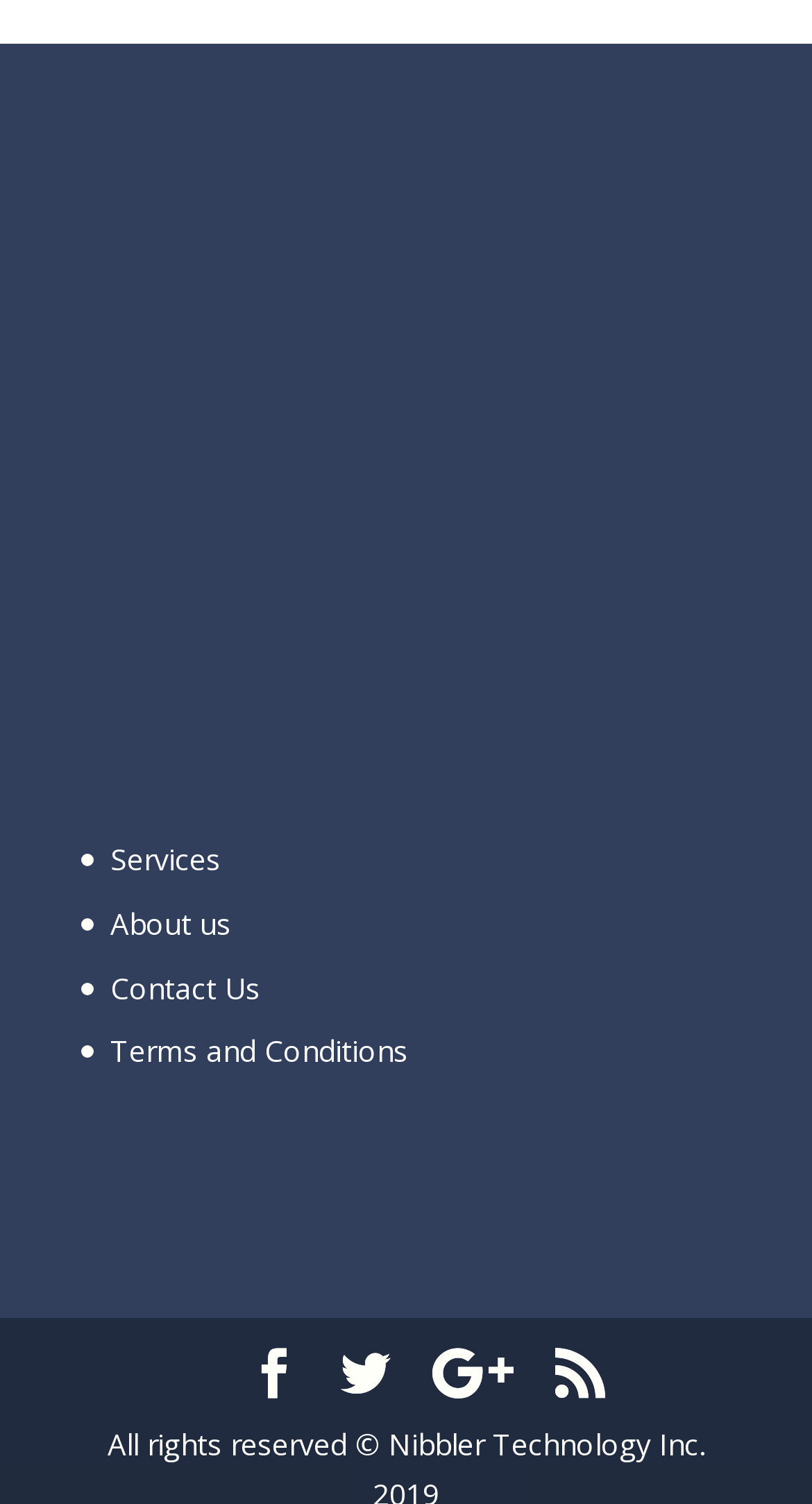Are the social media links aligned horizontally?
We need a detailed and exhaustive answer to the question. Please elaborate.

I compared the y1 and y2 coordinates of the social media links and found that they have similar values, indicating that they are aligned horizontally.